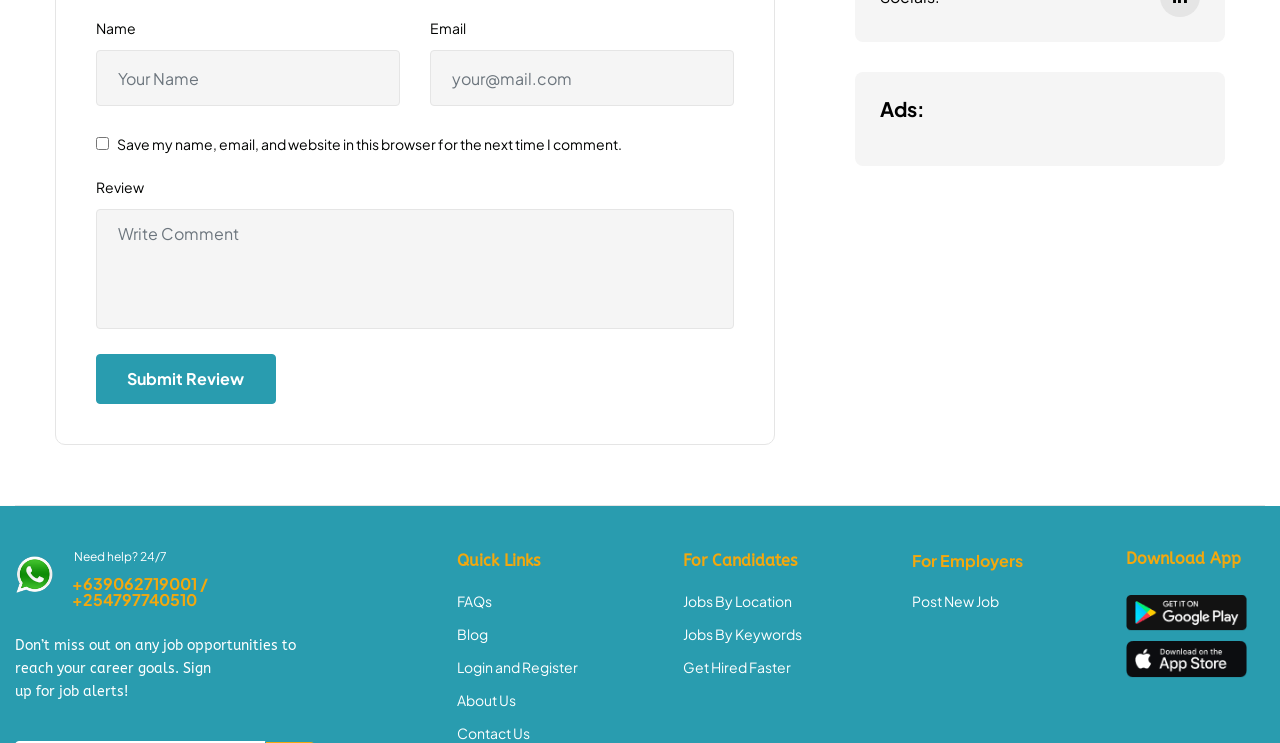Review the image closely and give a comprehensive answer to the question: What is the label of the first textbox?

The first textbox has a label 'Your Name' and is a required field.